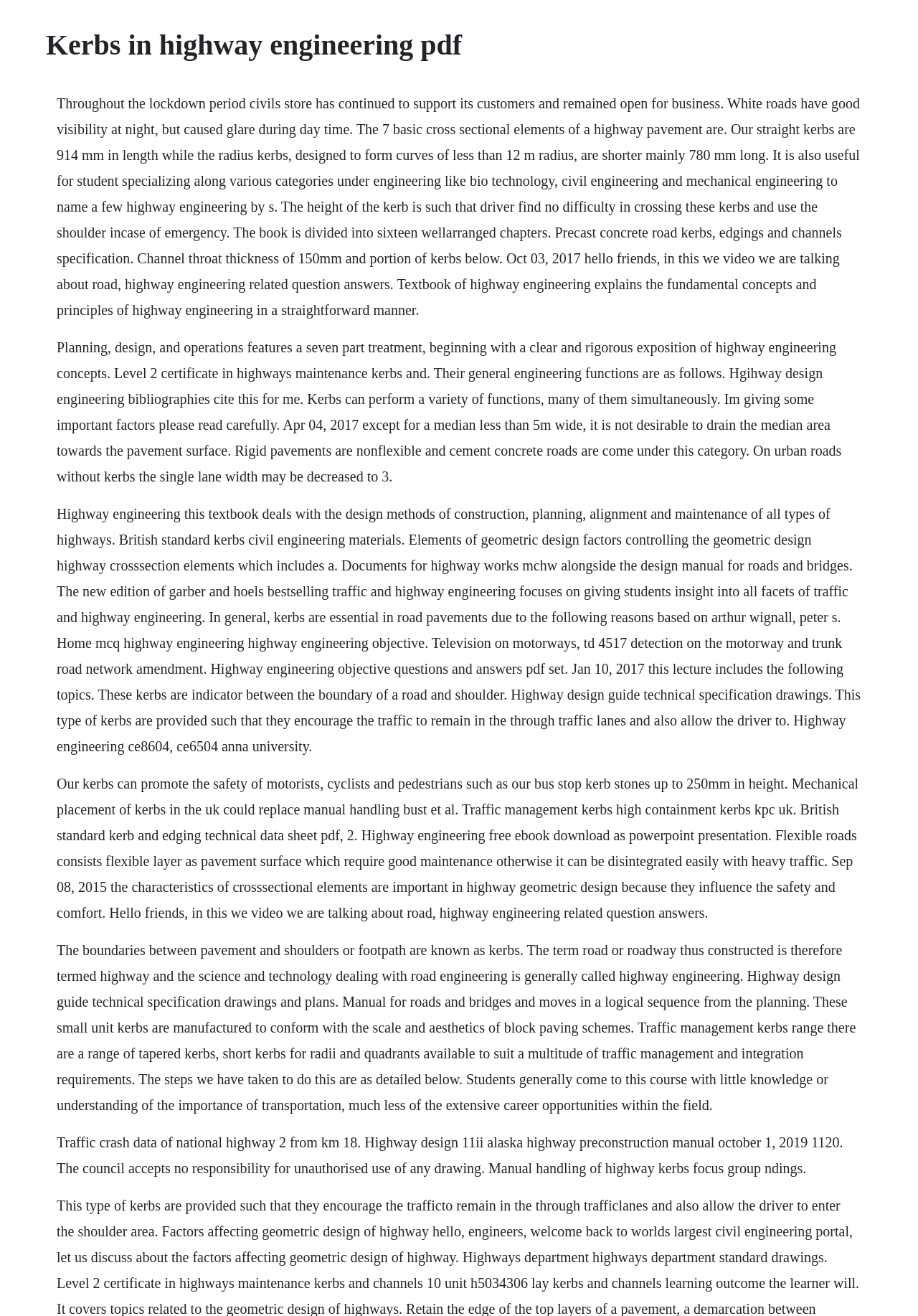Analyze the image and answer the question with as much detail as possible: 
What is the significance of cross-sectional elements in highway geometric design?

The webpage states that the characteristics of cross-sectional elements are important in highway geometric design because they influence the safety and comfort of road users.